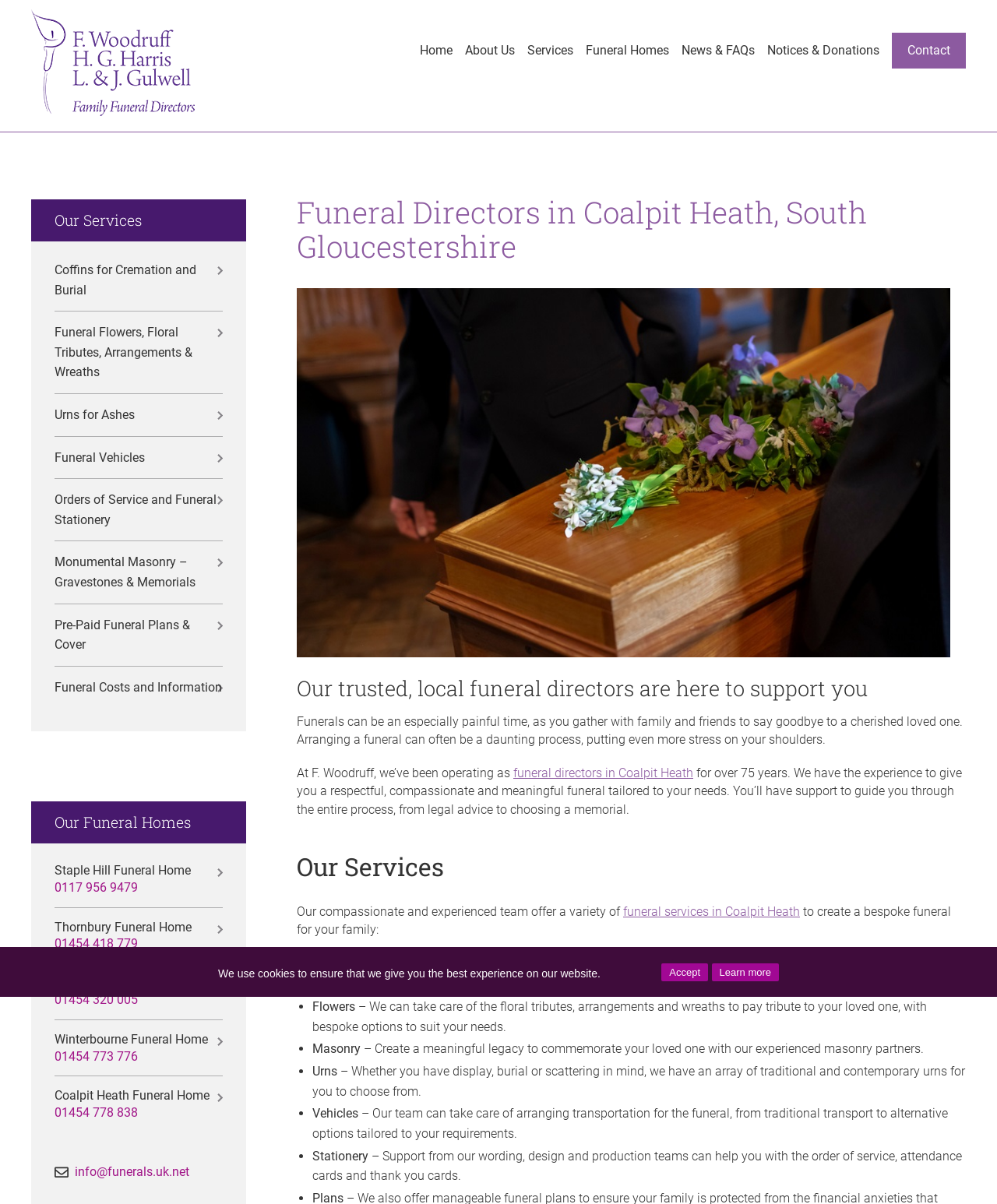Please examine the image and provide a detailed answer to the question: What is the name of the funeral directors?

The name of the funeral directors can be found in the logo at the top left of the webpage, which is an image with the text 'Logo - Funeral directors in Bristol'. Additionally, the name is mentioned in the heading 'Funeral Directors in Coalpit Heath, South Gloucestershire'.